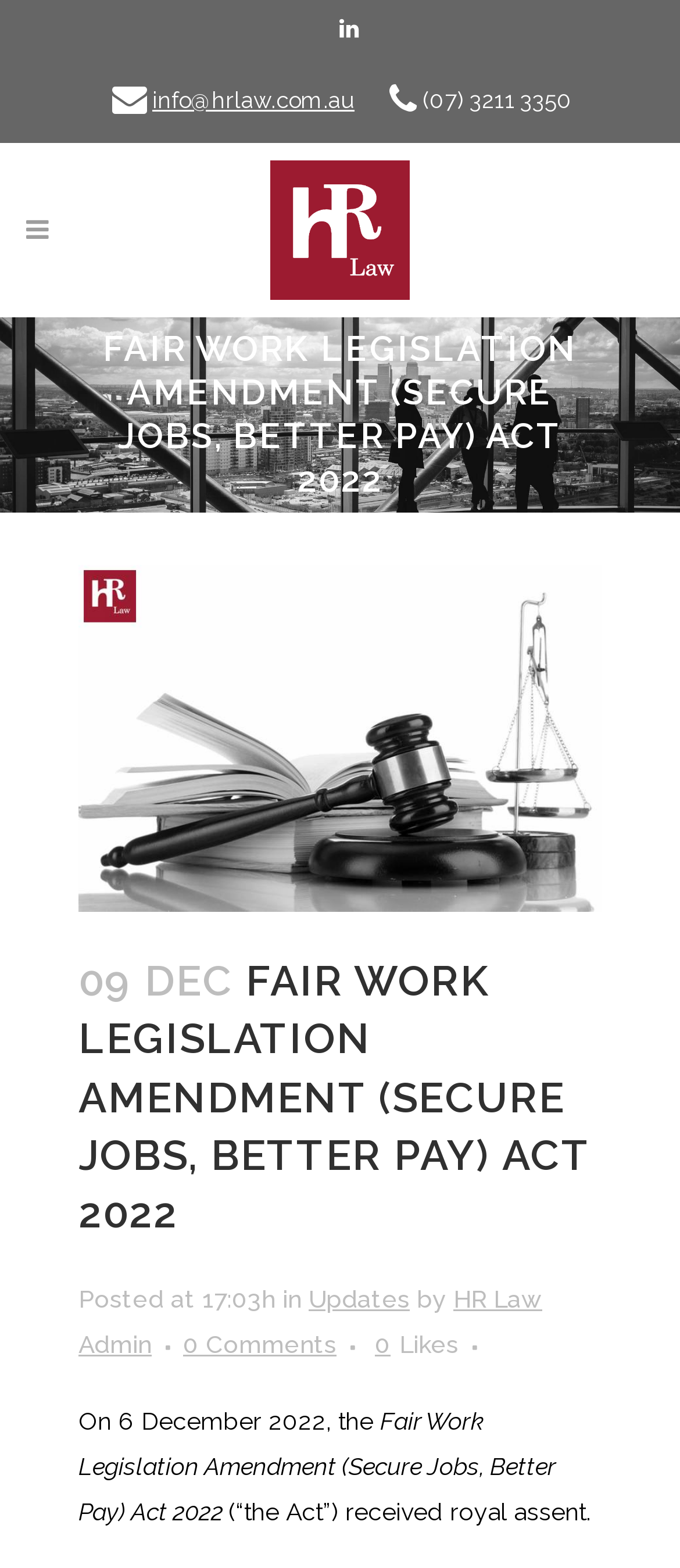Please determine and provide the text content of the webpage's heading.

FAIR WORK LEGISLATION AMENDMENT (SECURE JOBS, BETTER PAY) ACT 2022